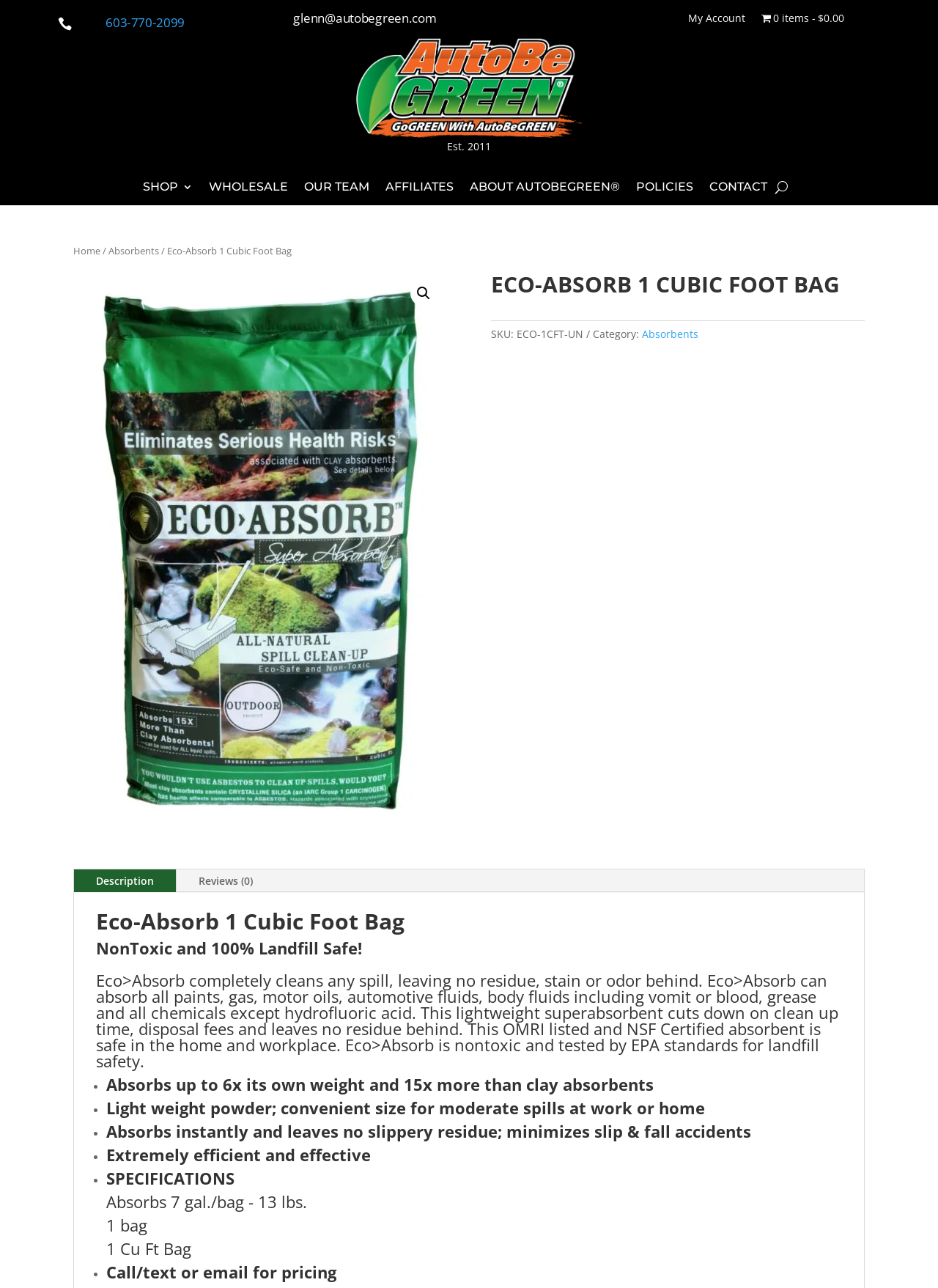Specify the bounding box coordinates of the area to click in order to execute this command: 'Call the phone number'. The coordinates should consist of four float numbers ranging from 0 to 1, and should be formatted as [left, top, right, bottom].

[0.113, 0.011, 0.197, 0.024]